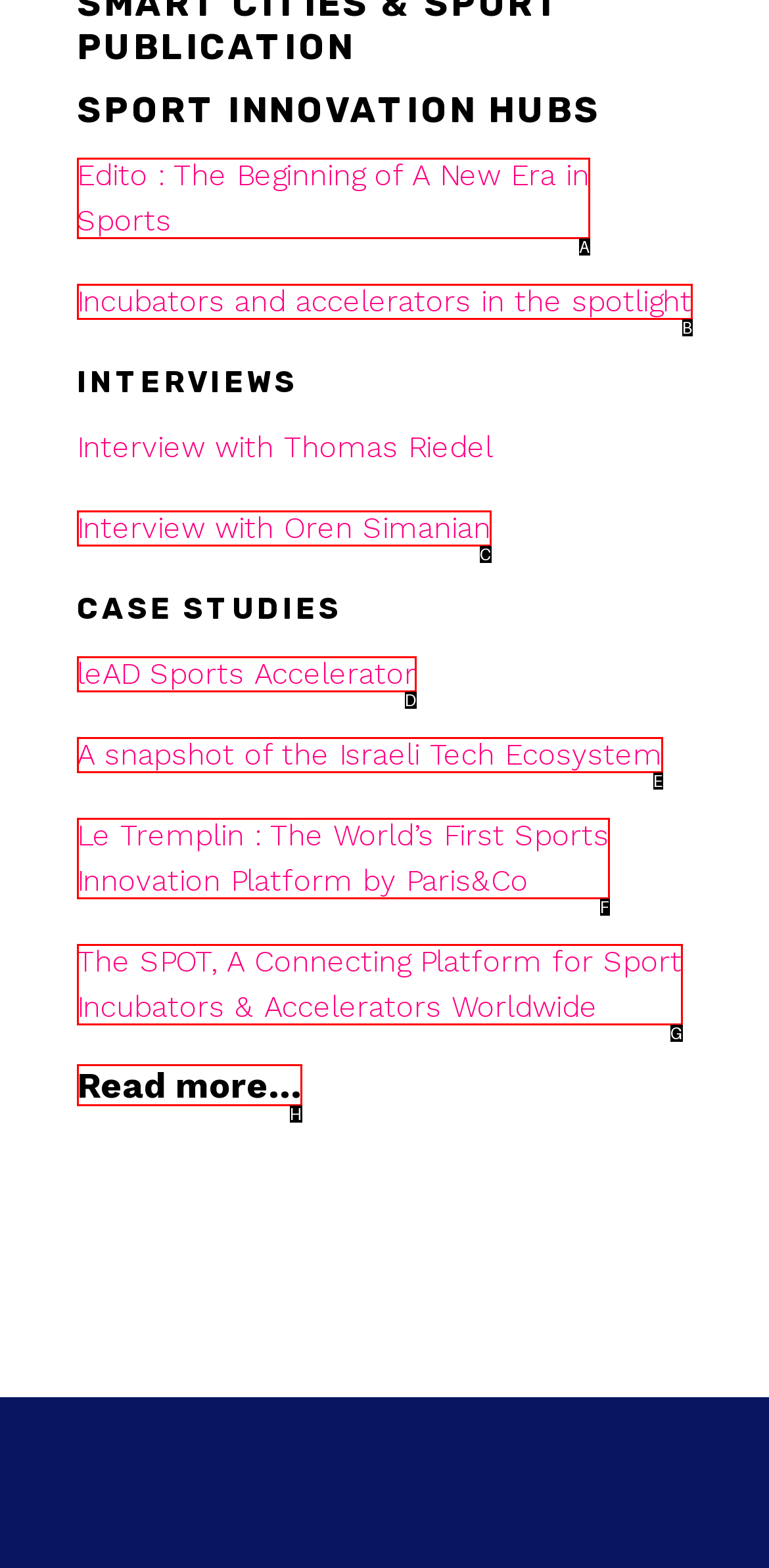From the description: leAD Sports Accelerator, select the HTML element that fits best. Reply with the letter of the appropriate option.

D